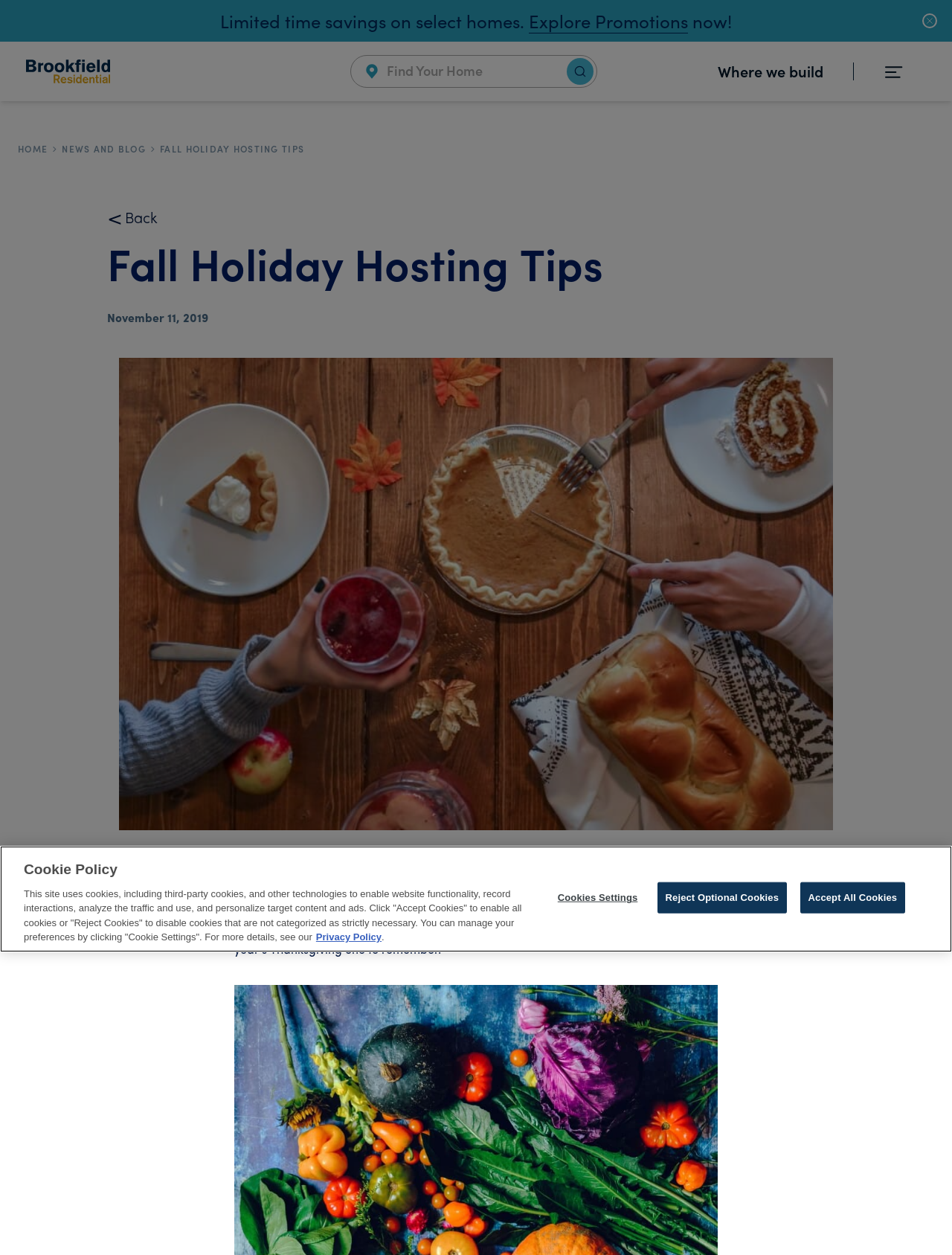Summarize the webpage in an elaborate manner.

The webpage is about Fall Holiday Hosting Tips, specifically focusing on Thanksgiving. At the top, there is a promotional banner with a limited-time offer on select homes, accompanied by a "Close" button on the right. Below the banner, the Brookfield Residential logo is displayed on the left, with a search bar and a "Search" button on the right. 

The main content area is divided into sections. On the top, there is a navigation menu with links to "HOME", "NEWS AND BLOG", and the current page "FALL HOLIDAY HOSTING TIPS". Below the navigation menu, there is a heading "Fall Holiday Hosting Tips" followed by a publication date "November 11, 2019". 

The main article is accompanied by a large image of a Thanksgiving table, taking up most of the page's width. The article's text is divided into paragraphs, with the first paragraph introducing the idea of hosting Thanksgiving in a new home. 

At the bottom of the page, there is a cookie policy banner with buttons to manage cookie preferences. The banner is divided into sections, including a heading, a description of the cookie policy, and buttons to accept, reject, or customize cookie settings.